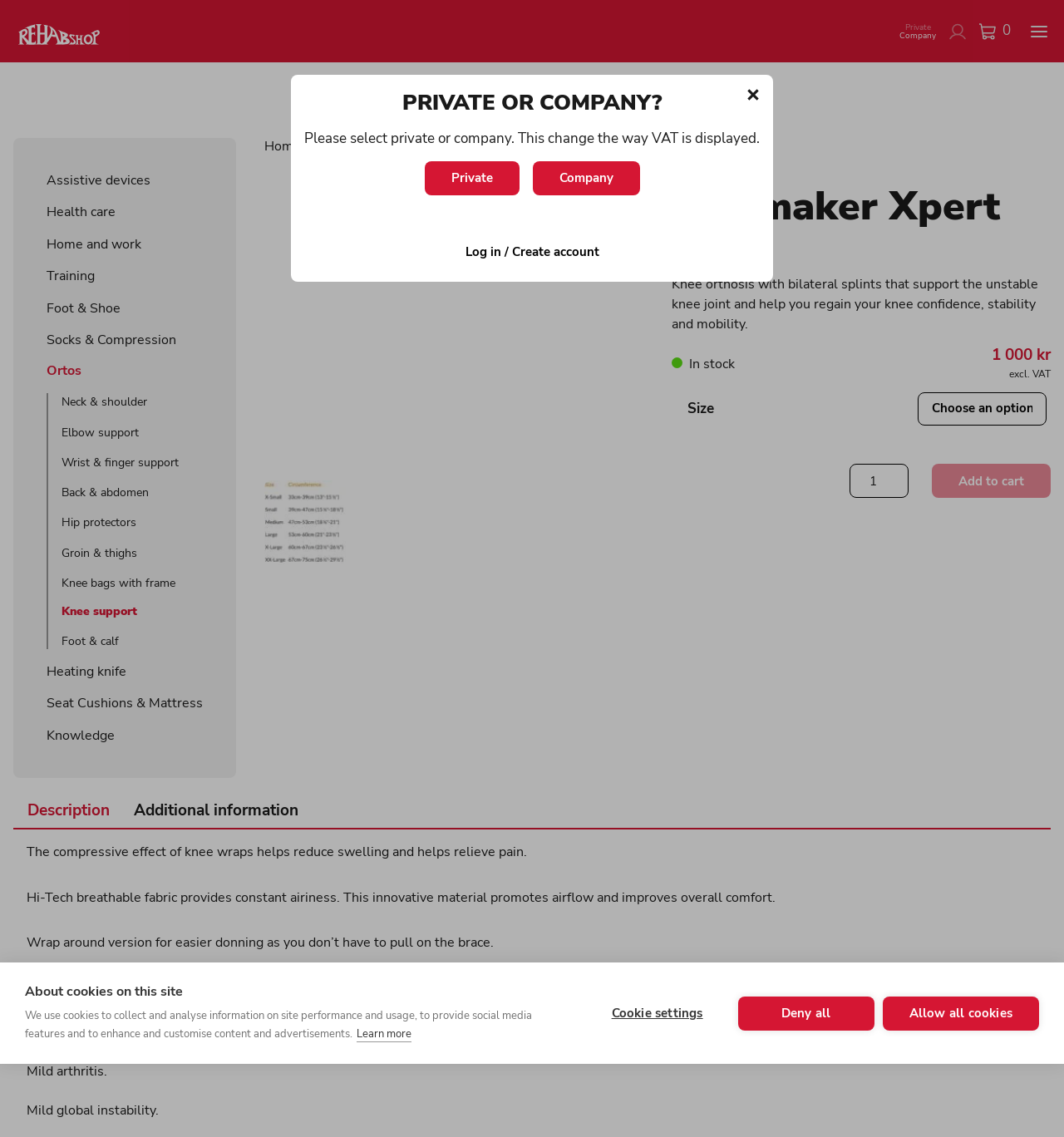Based on the description "Seat Cushions & Mattress", find the bounding box of the specified UI element.

[0.044, 0.611, 0.191, 0.627]